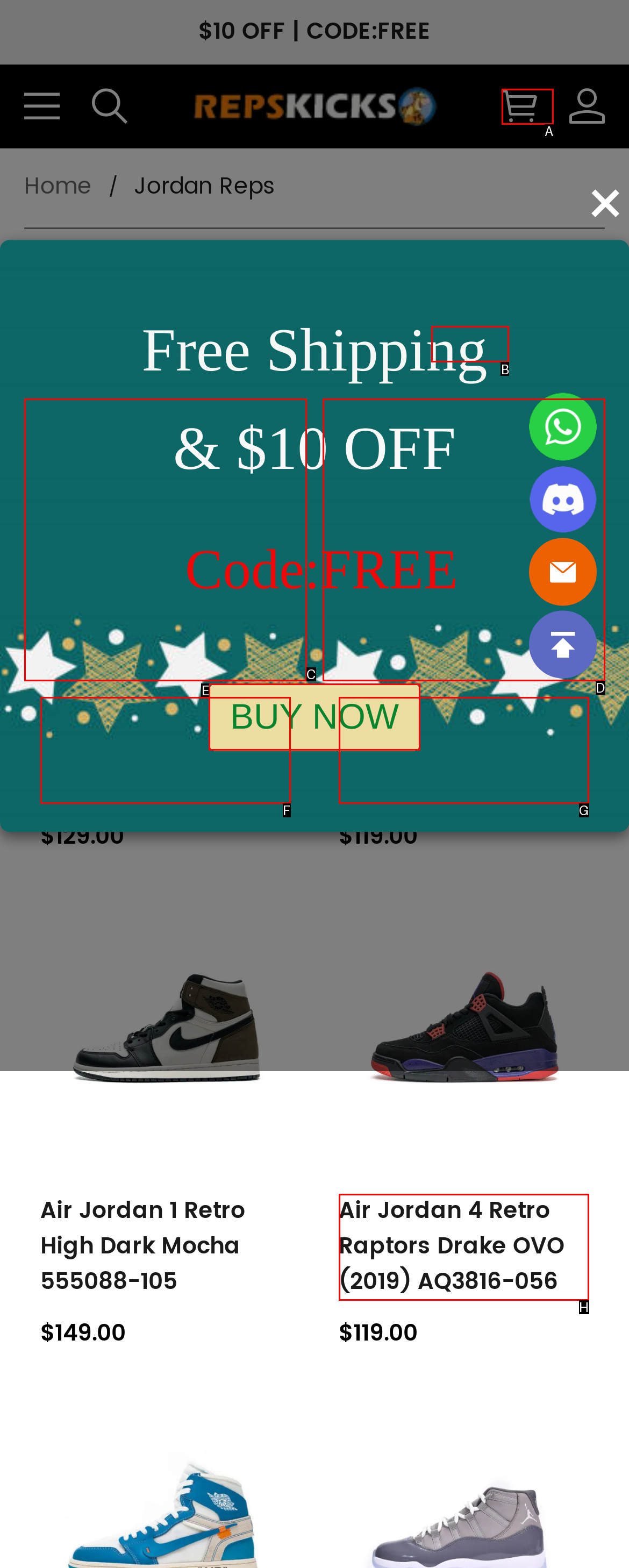Determine the letter of the UI element that you need to click to perform the task: Sort products by.
Provide your answer with the appropriate option's letter.

B